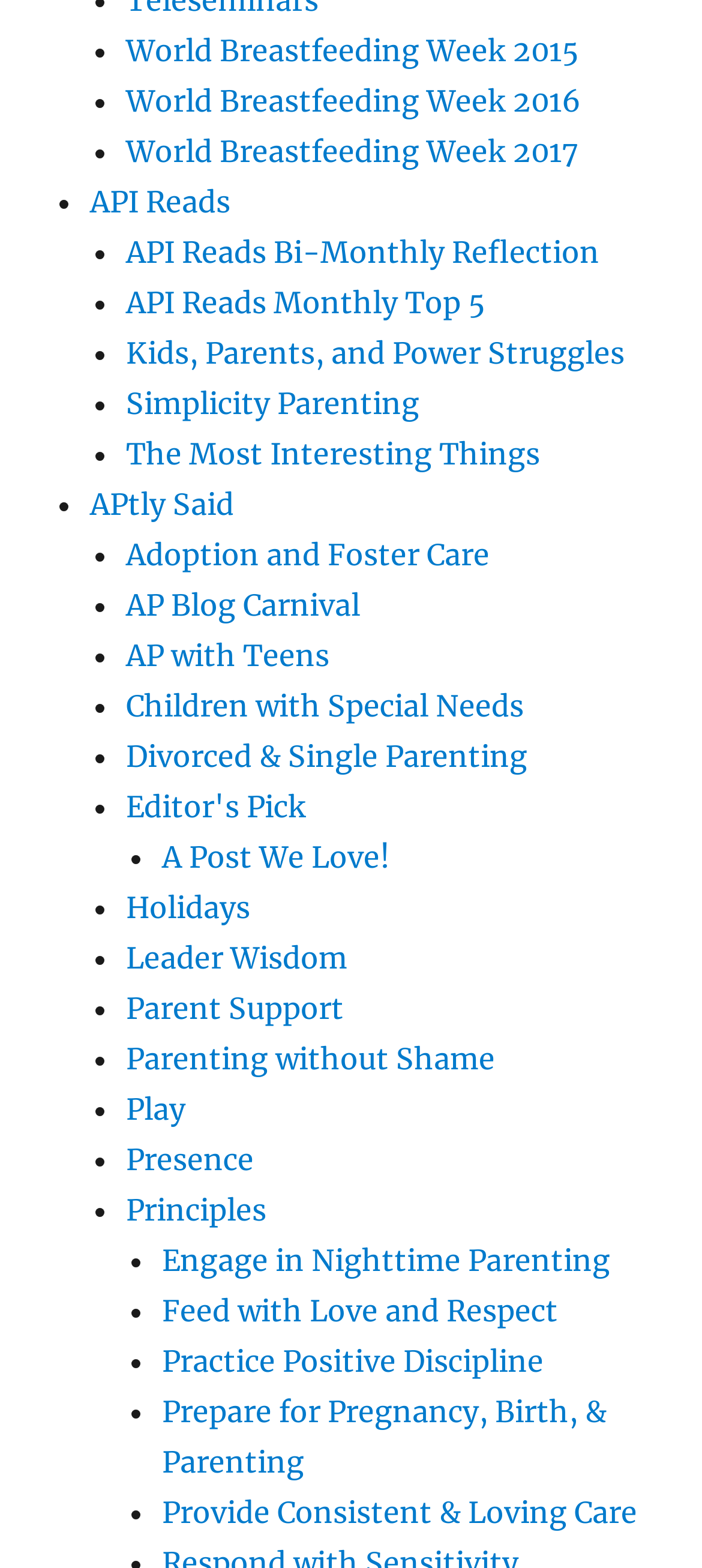Ascertain the bounding box coordinates for the UI element detailed here: "AP with Teens". The coordinates should be provided as [left, top, right, bottom] with each value being a float between 0 and 1.

[0.179, 0.406, 0.469, 0.429]